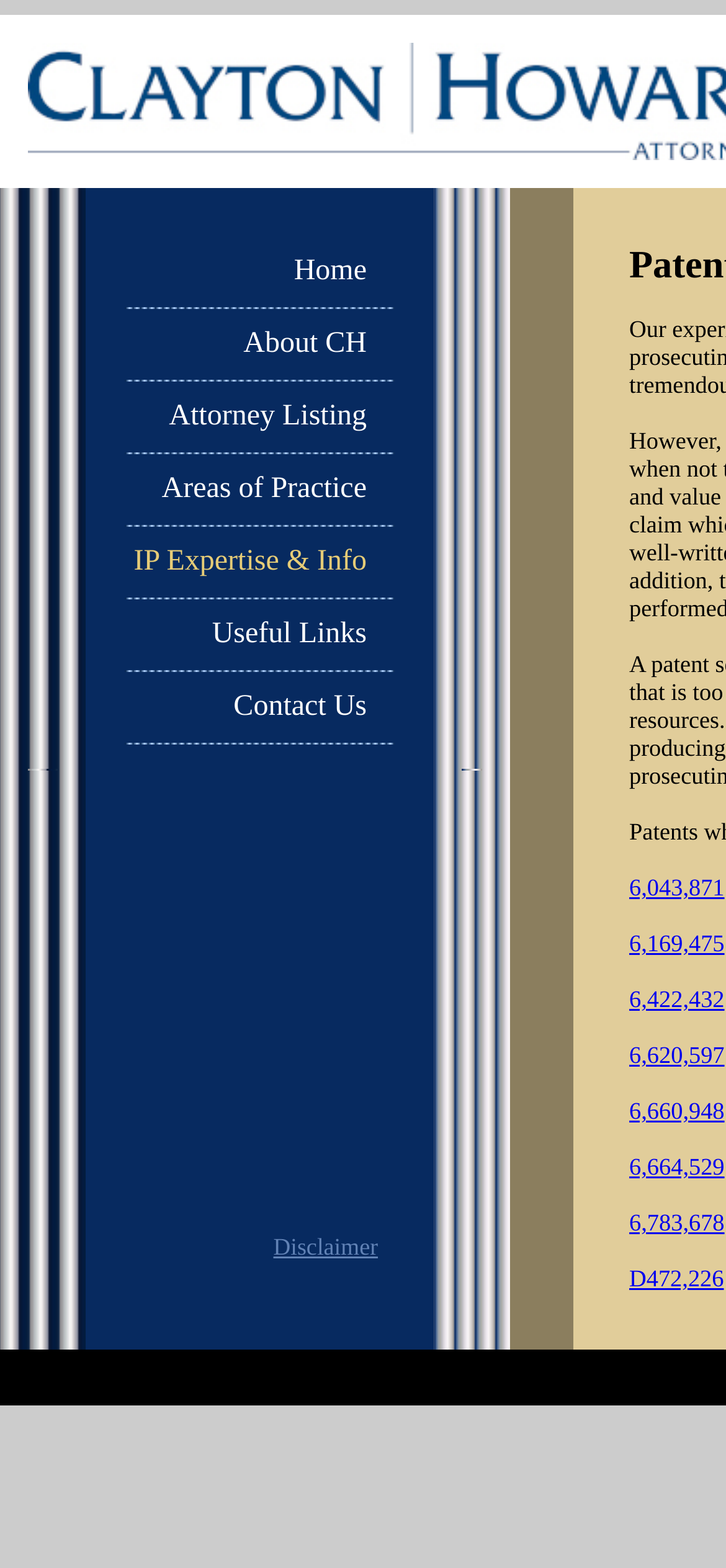Provide your answer in one word or a succinct phrase for the question: 
What is the name of the law firm?

Clayton Howarth & Cannon